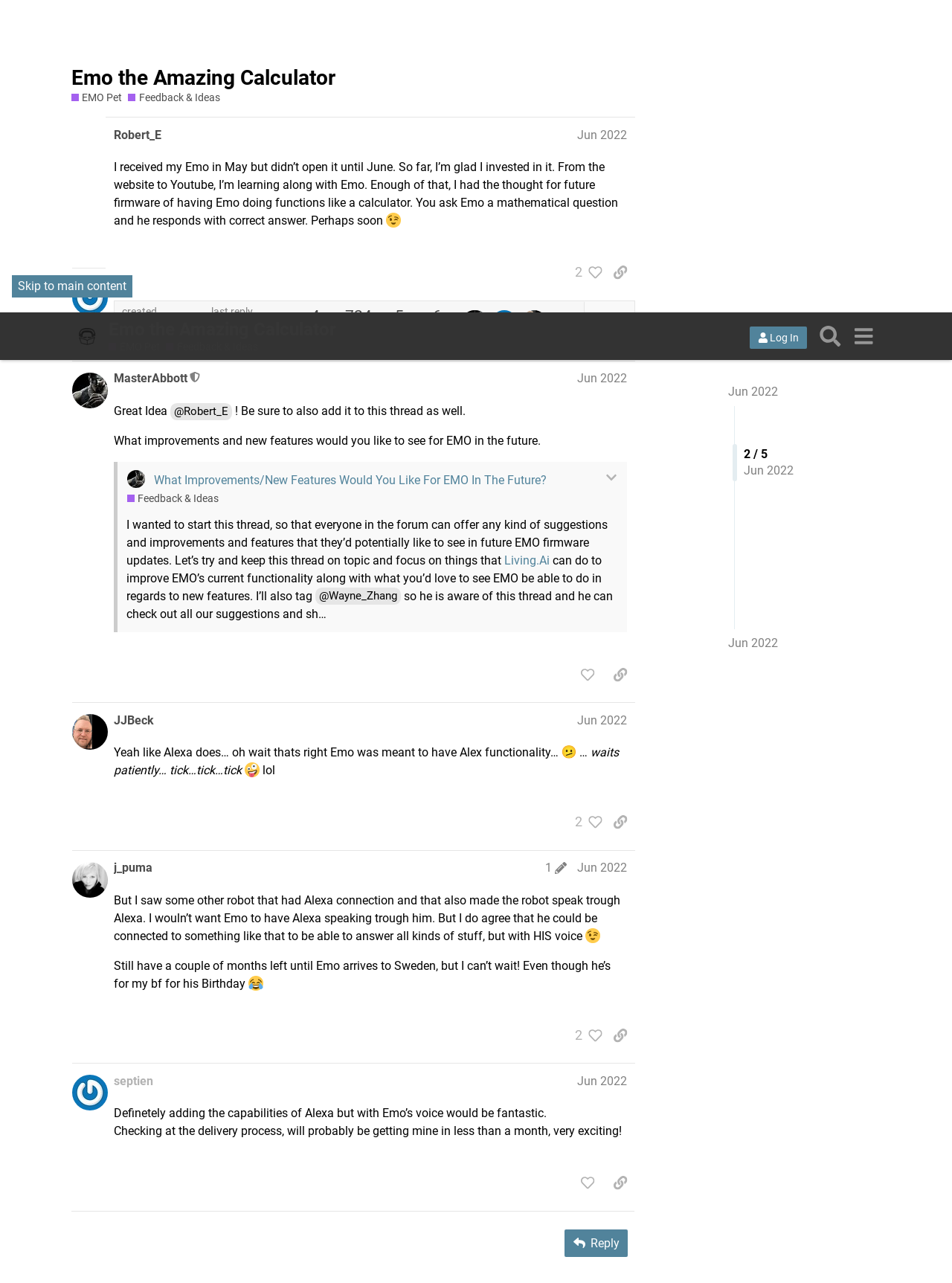What is the name of the moderator?
Please interpret the details in the image and answer the question thoroughly.

The name of the moderator can be found in the second post, where it says 'MasterAbbott This user is a moderator' in a heading format.